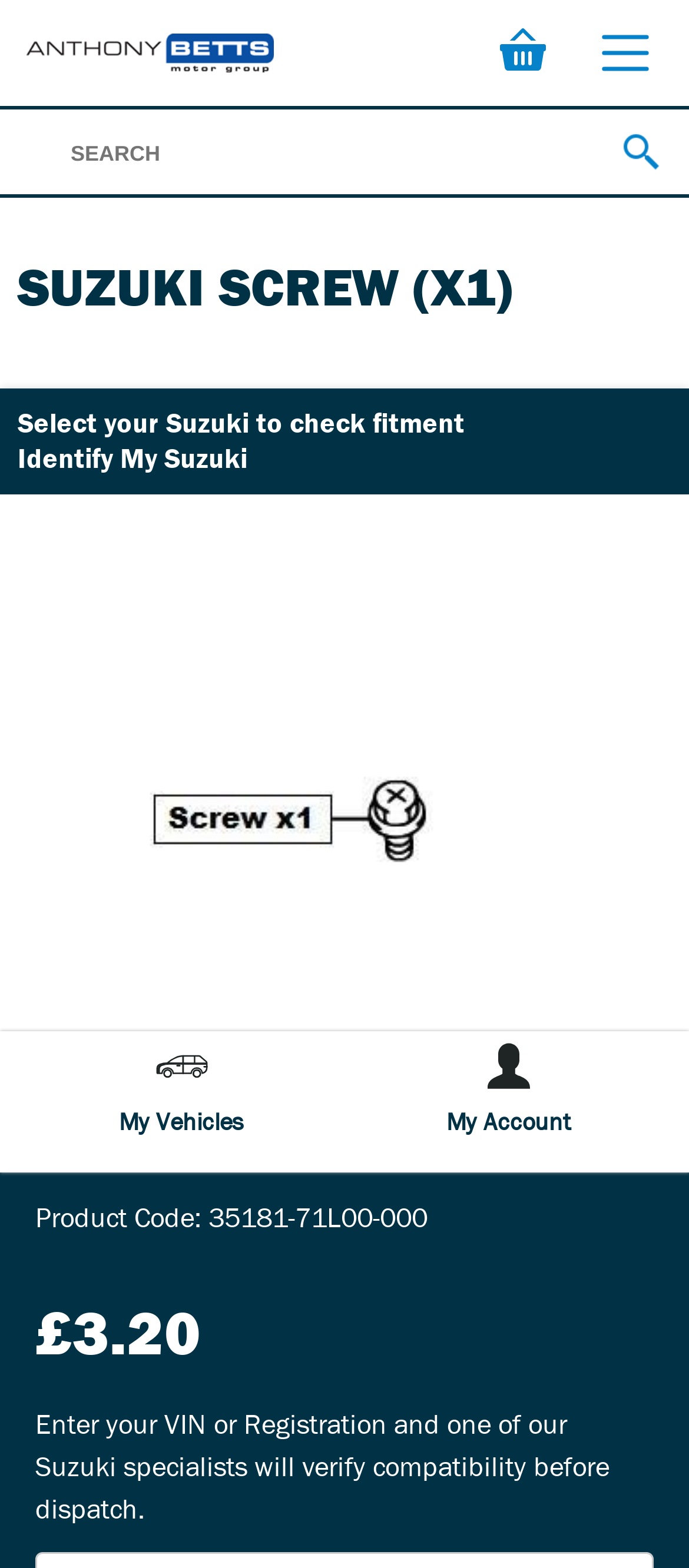What type of vehicle is shown in the image?
Make sure to answer the question with a detailed and comprehensive explanation.

I found the type of vehicle by looking at the image element that displays a picture of a vehicle, which is labeled as 'SUV Car'.